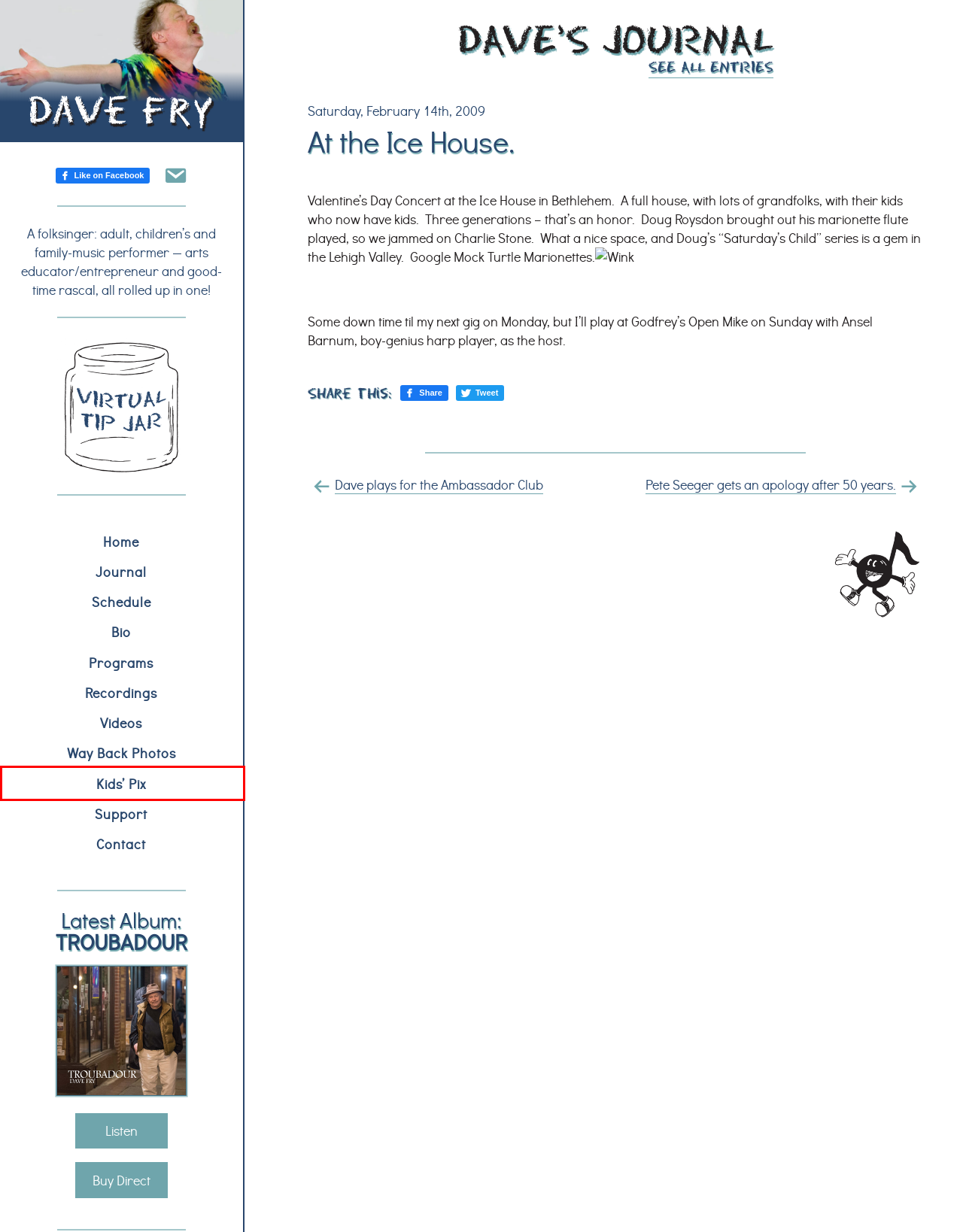Inspect the provided webpage screenshot, concentrating on the element within the red bounding box. Select the description that best represents the new webpage after you click the highlighted element. Here are the candidates:
A. About Dave Fry • Performer Bio
B. Dave Fry's Concert Schedule • Shows in Your Area
C. Dave Fry Music • Folksinger, Adult and Children's Music Performer
D. Recordings • Dave Fry Music
E. Dave Fry's Way Back Photo Gallery
F. Kids' Drawings and Pictures • Dave Fry Music
G. Educational and Other Musical Programs • Dave Fry Music
H. Dave's Virtual Tip Jar• Dave Fry Music

F